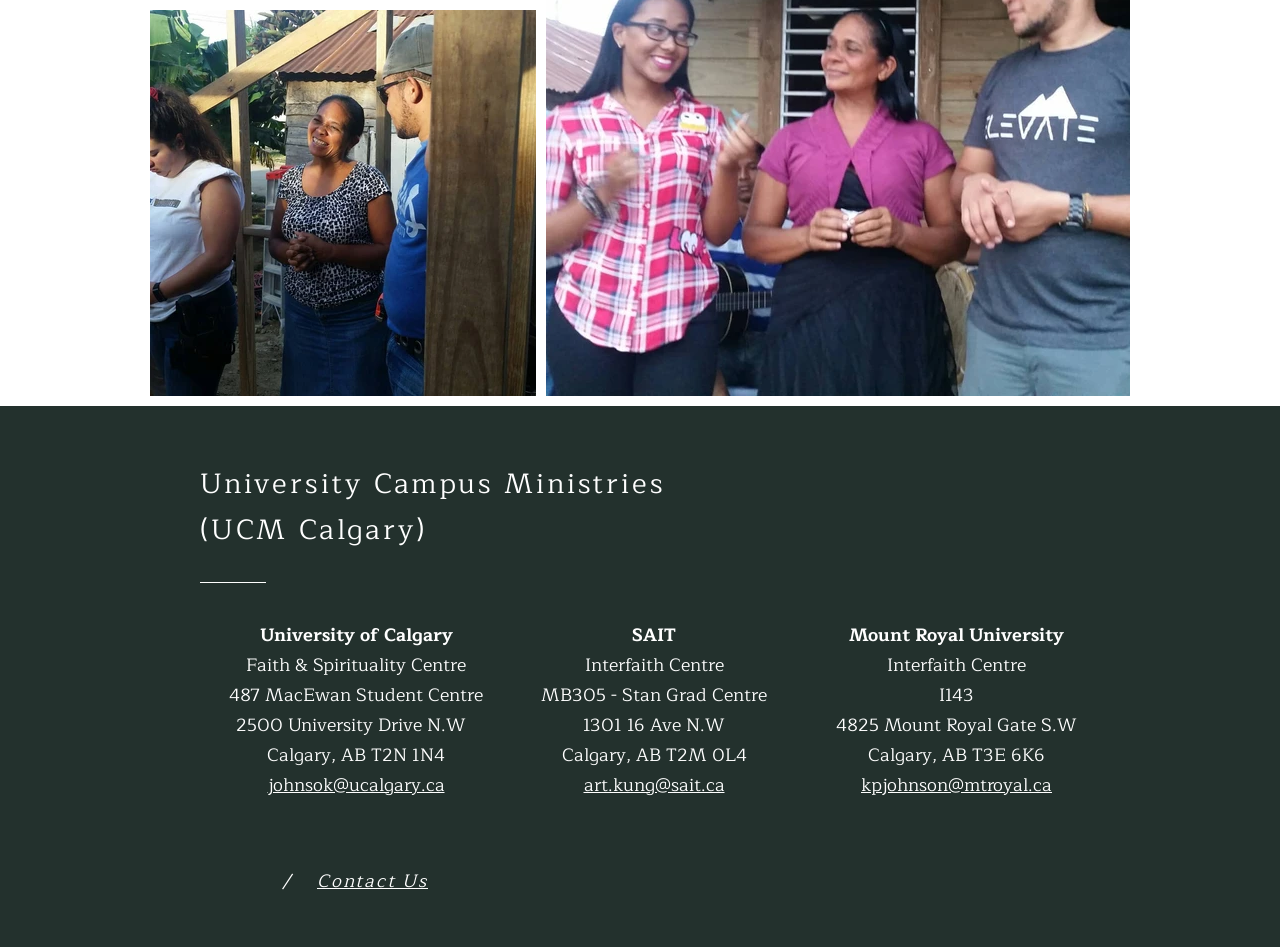Answer with a single word or phrase: 
How many universities are listed on this webpage?

3